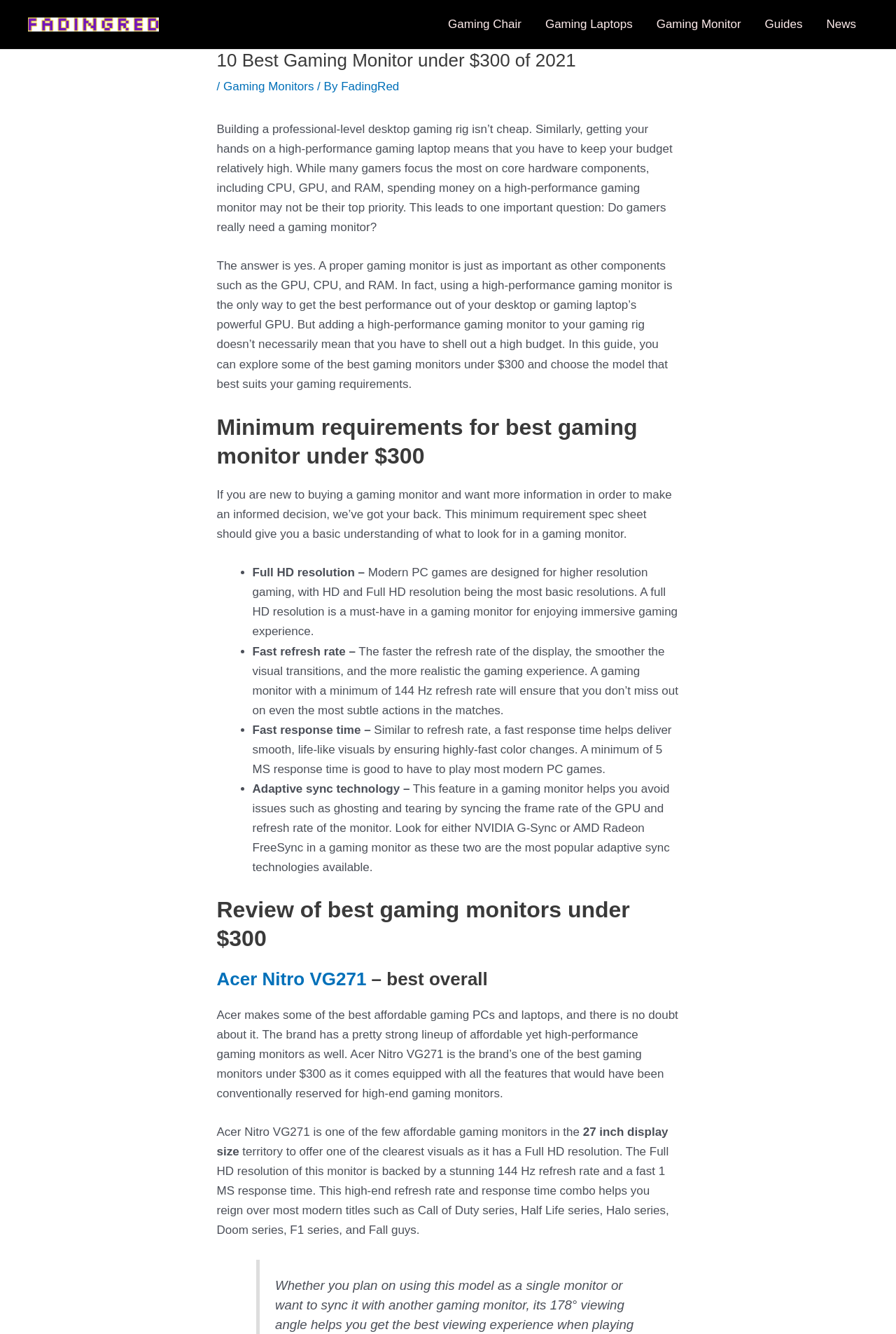Find the bounding box coordinates for the HTML element described in this sentence: "Acer Nitro VG271". Provide the coordinates as four float numbers between 0 and 1, in the format [left, top, right, bottom].

[0.242, 0.726, 0.409, 0.742]